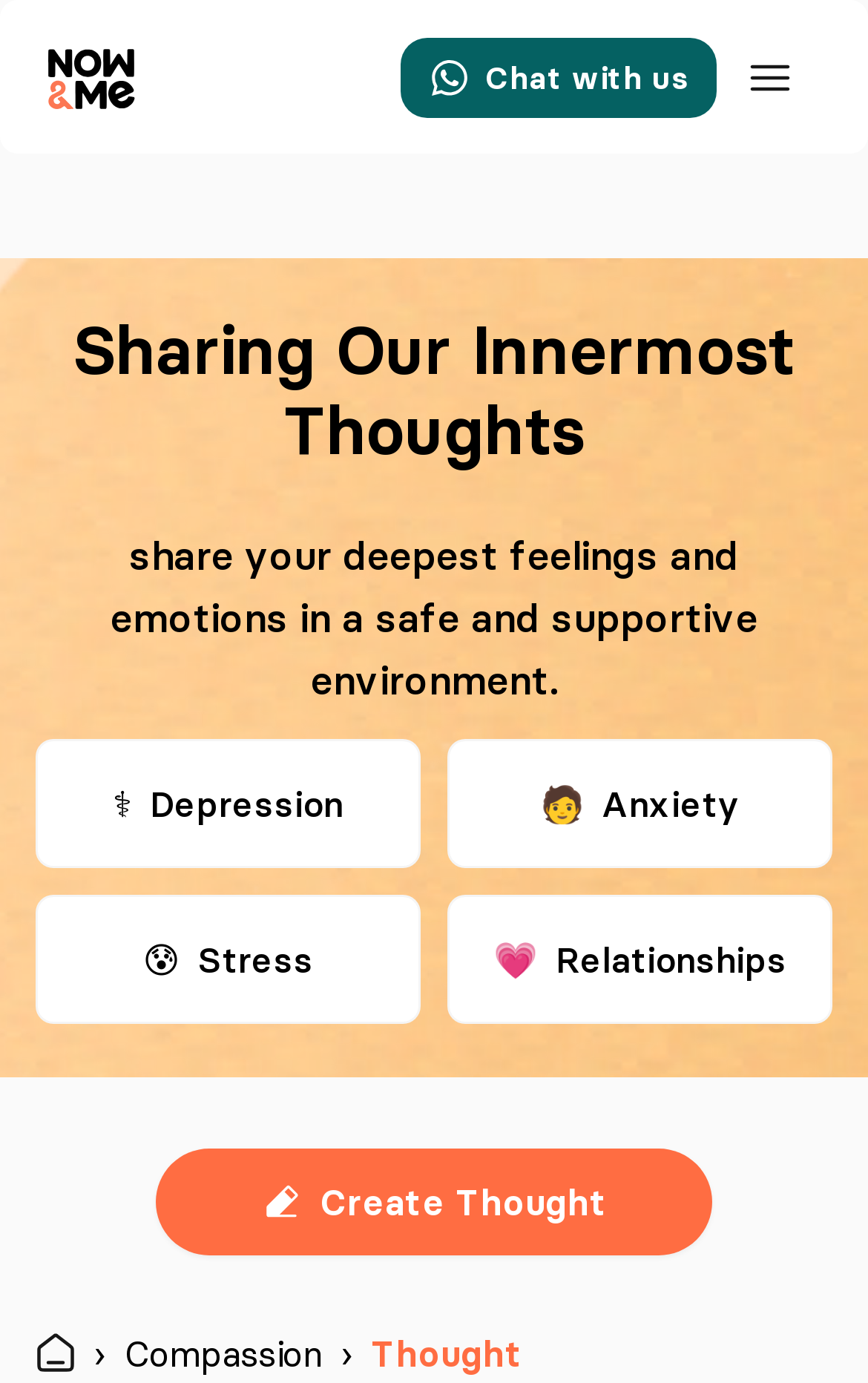What is the purpose of this website?
Based on the image, respond with a single word or phrase.

Sharing feelings